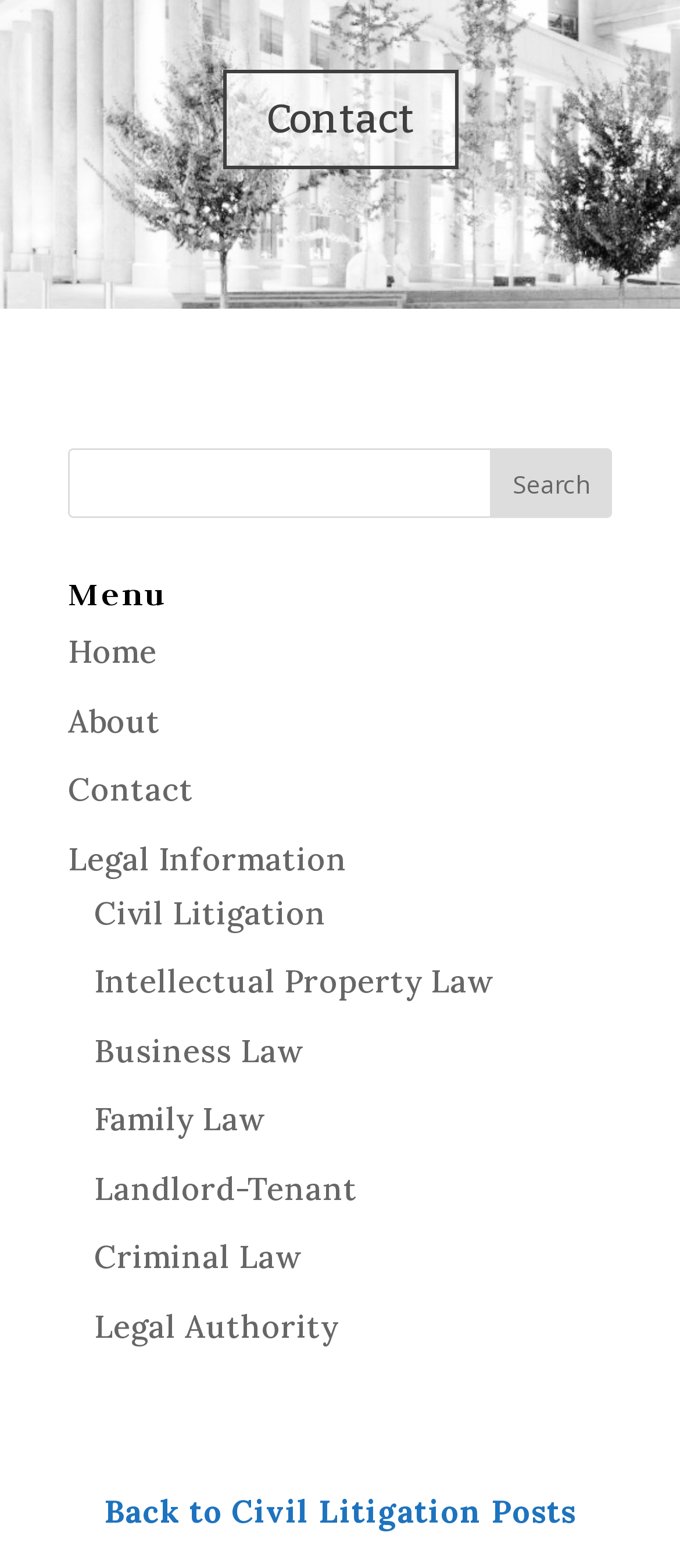Please determine the bounding box coordinates, formatted as (top-left x, top-left y, bottom-right x, bottom-right y), with all values as floating point numbers between 0 and 1. Identify the bounding box of the region described as: Intellectual Property Law

[0.138, 0.613, 0.723, 0.639]